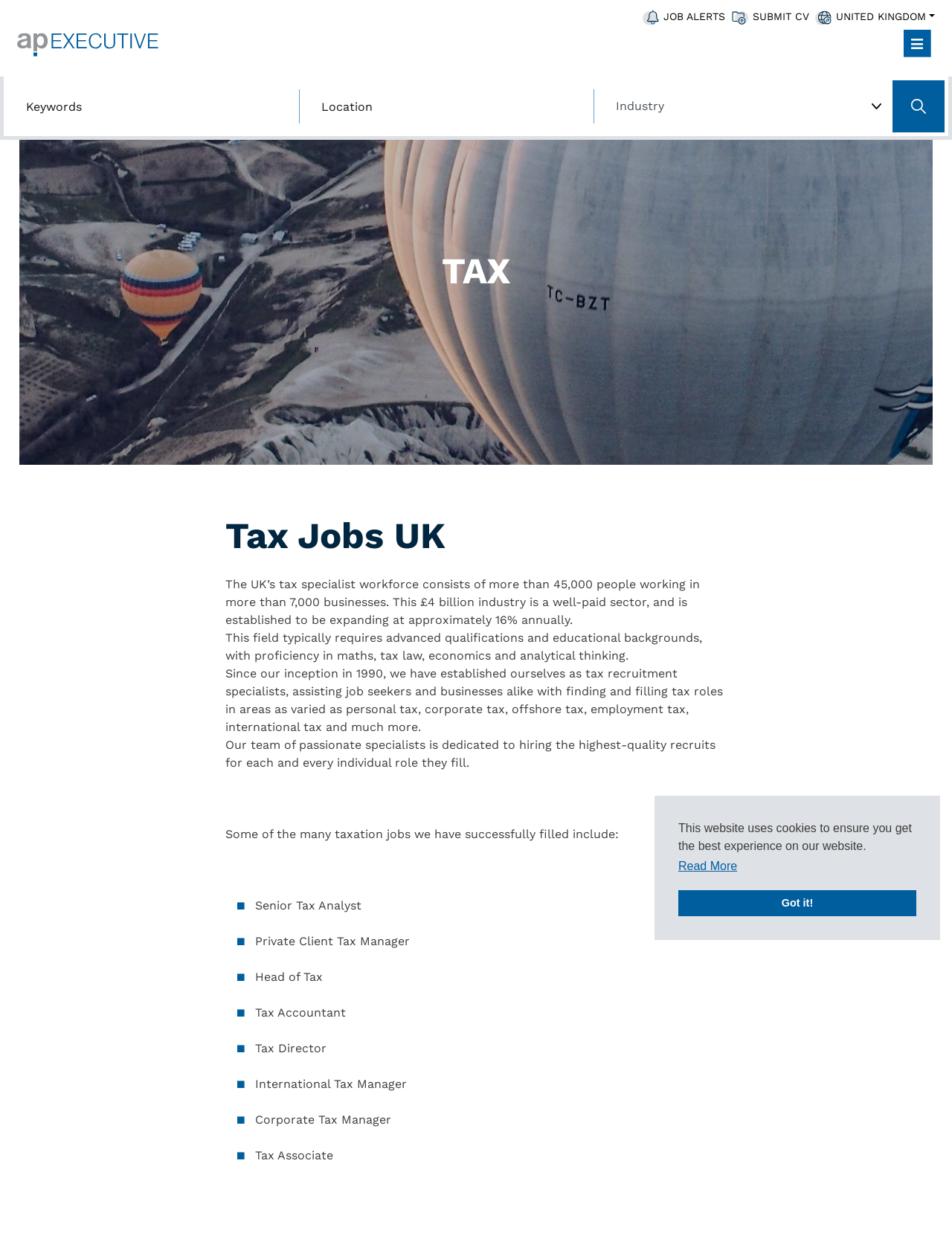Specify the bounding box coordinates for the region that must be clicked to perform the given instruction: "View job alerts".

[0.697, 0.008, 0.762, 0.02]